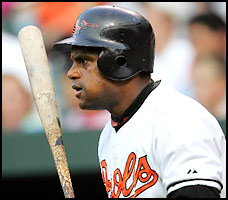From the details in the image, provide a thorough response to the question: What is Sammy Sosa holding?

In the image, Sammy Sosa is shown gripping a bat, showcasing his determination and readiness to engage in the game, which suggests that he is holding a bat.